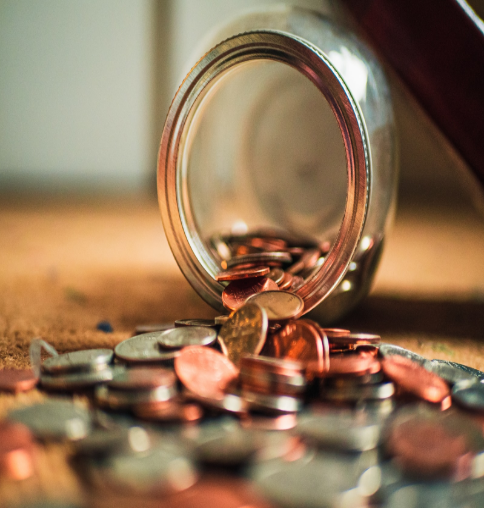Provide a comprehensive description of the image.

The image captures a close-up view of assorted coins spilling from a glass jar onto a textured surface. The jar, slightly tilted, reveals its shiny interior, while the coins—comprising various denominations—scatter around in a blend of copper and silver hues. This vivid scene highlights the tangible aspect of saving and investment, symbolizing financial growth and resource management. The warm tones of the background add depth to the image, inviting viewers to reflect on their own financial journeys and the importance of careful planning and investment strategies.